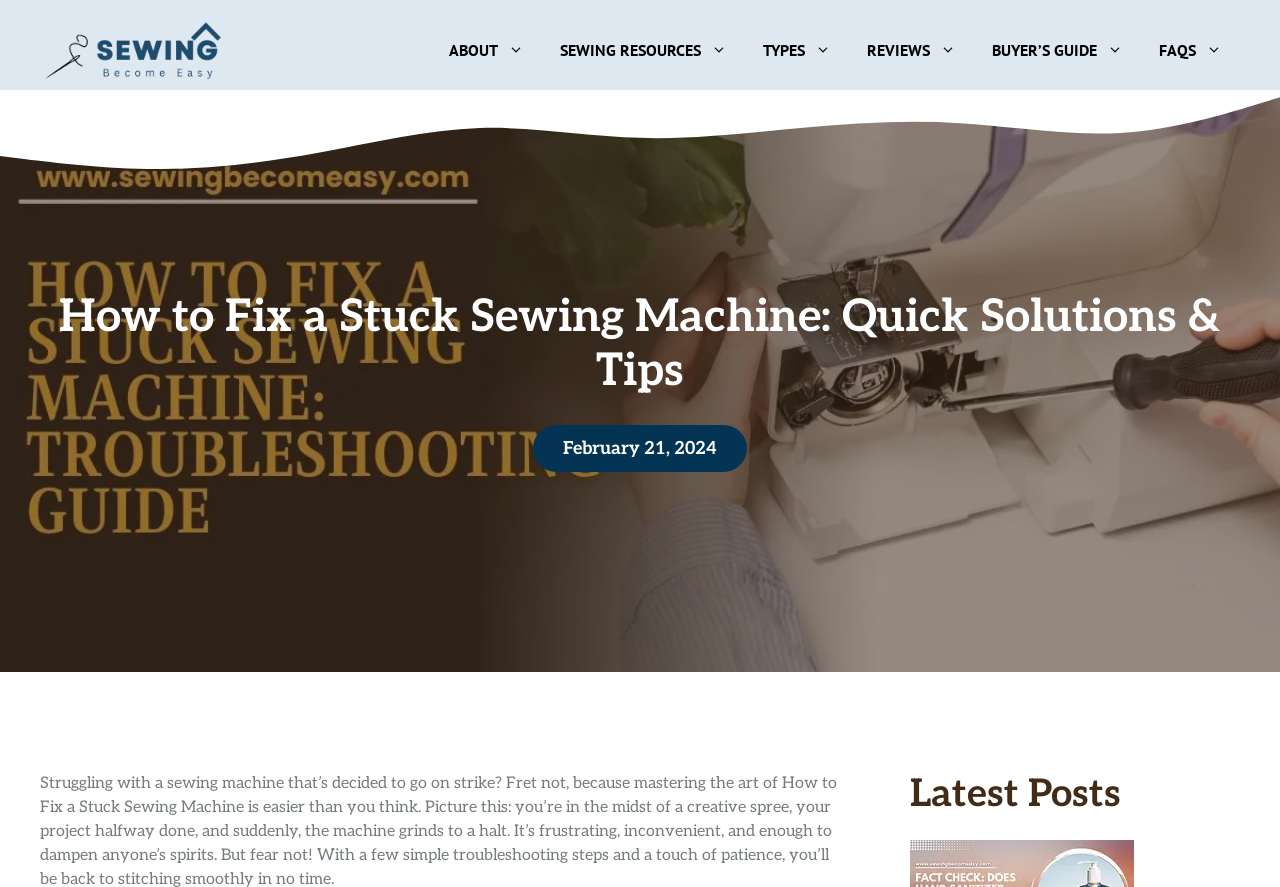Please specify the bounding box coordinates of the clickable section necessary to execute the following command: "check the 'Latest Posts' section".

[0.711, 0.87, 0.945, 0.922]